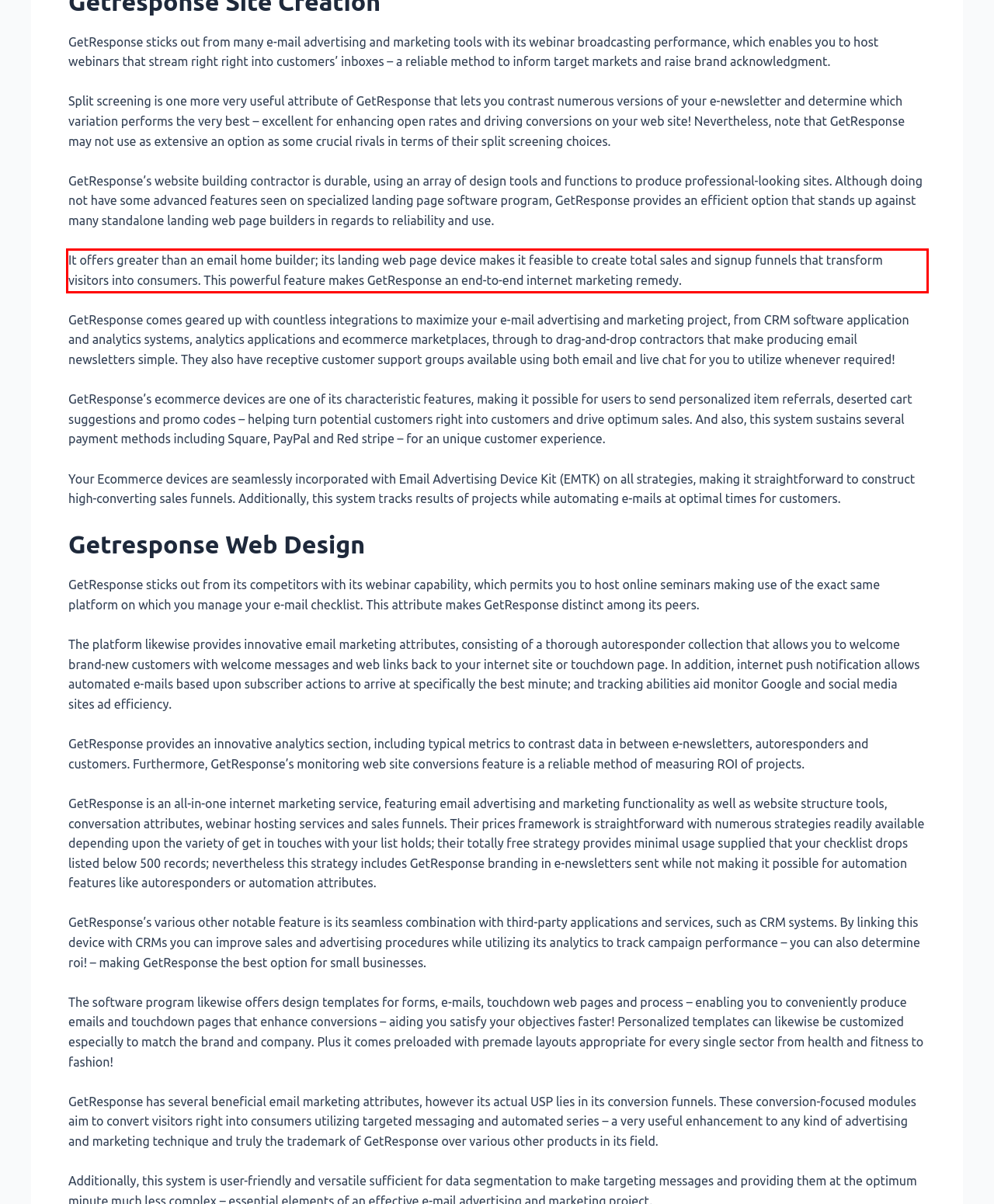You are provided with a screenshot of a webpage featuring a red rectangle bounding box. Extract the text content within this red bounding box using OCR.

It offers greater than an email home builder; its landing web page device makes it feasible to create total sales and signup funnels that transform visitors into consumers. This powerful feature makes GetResponse an end-to-end internet marketing remedy.